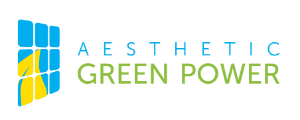What does the stylized icon resemble?
Provide a detailed and extensive answer to the question.

The logo of Aesthetic Green Power includes a stylized icon that resembles solar panels, which emphasizes the company's commitment to sustainability and renewable energy.